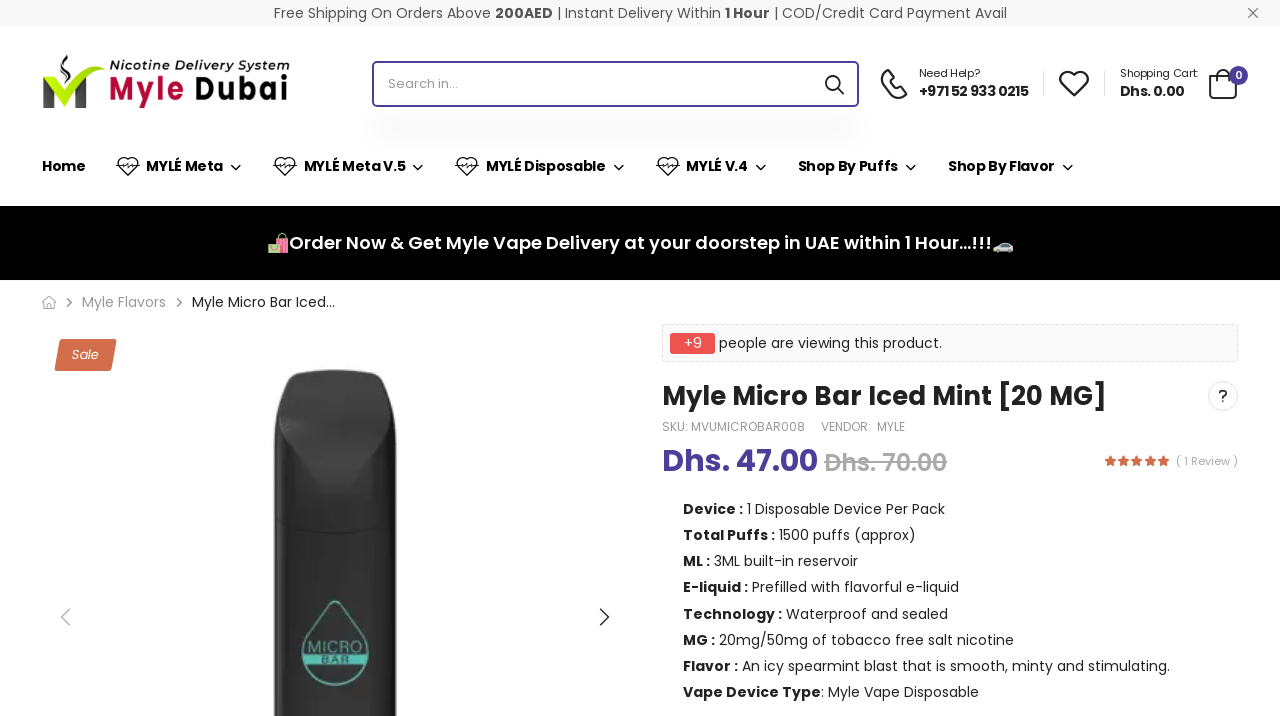Carefully observe the image and respond to the question with a detailed answer:
How many reviews does Myle Micro Bar Iced Mint have?

I found the number of reviews by looking at the product information section, where it says '(1 Review)' next to the rating of 5.0.